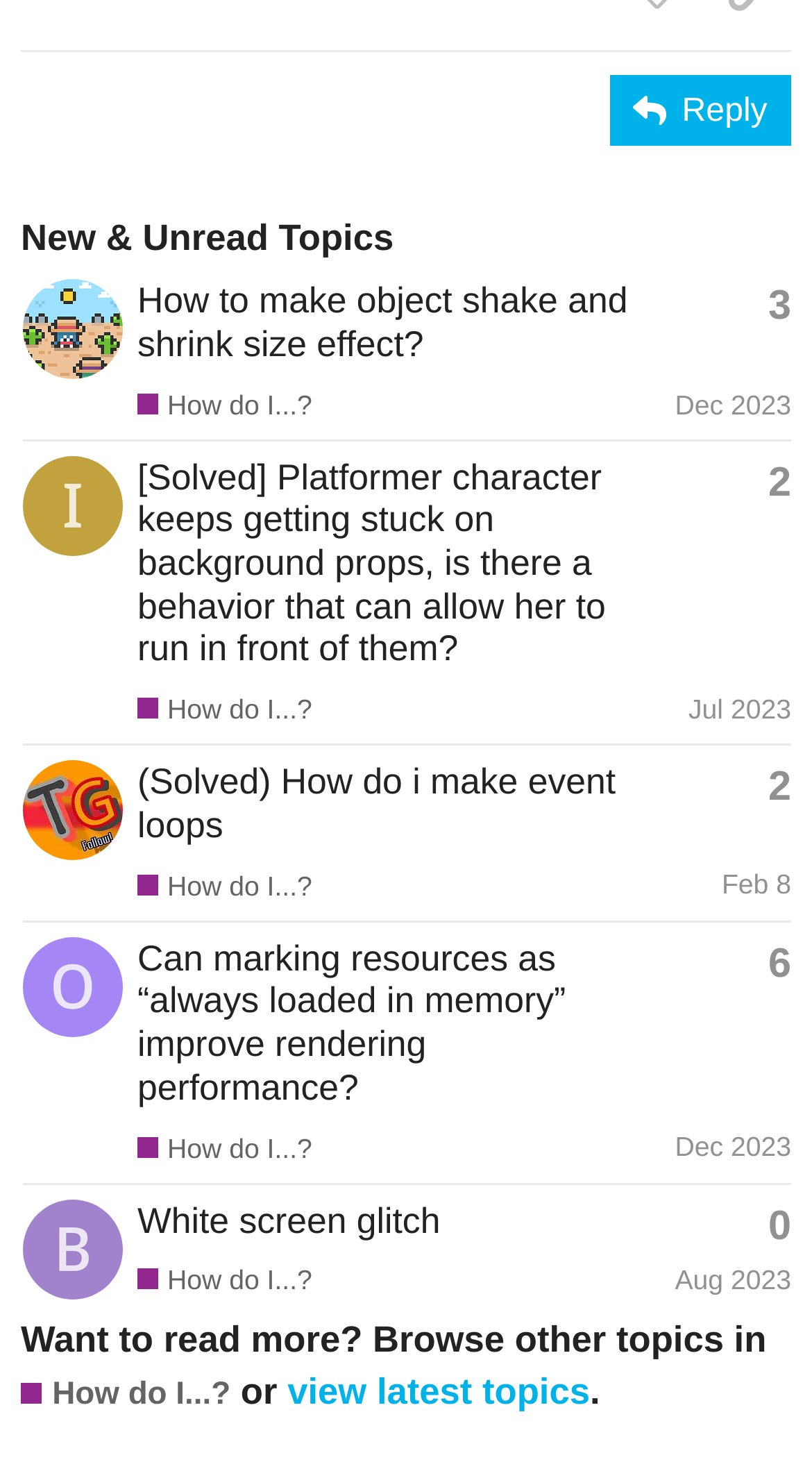Who is the latest poster of the second topic?
Based on the screenshot, answer the question with a single word or phrase.

infktedgames